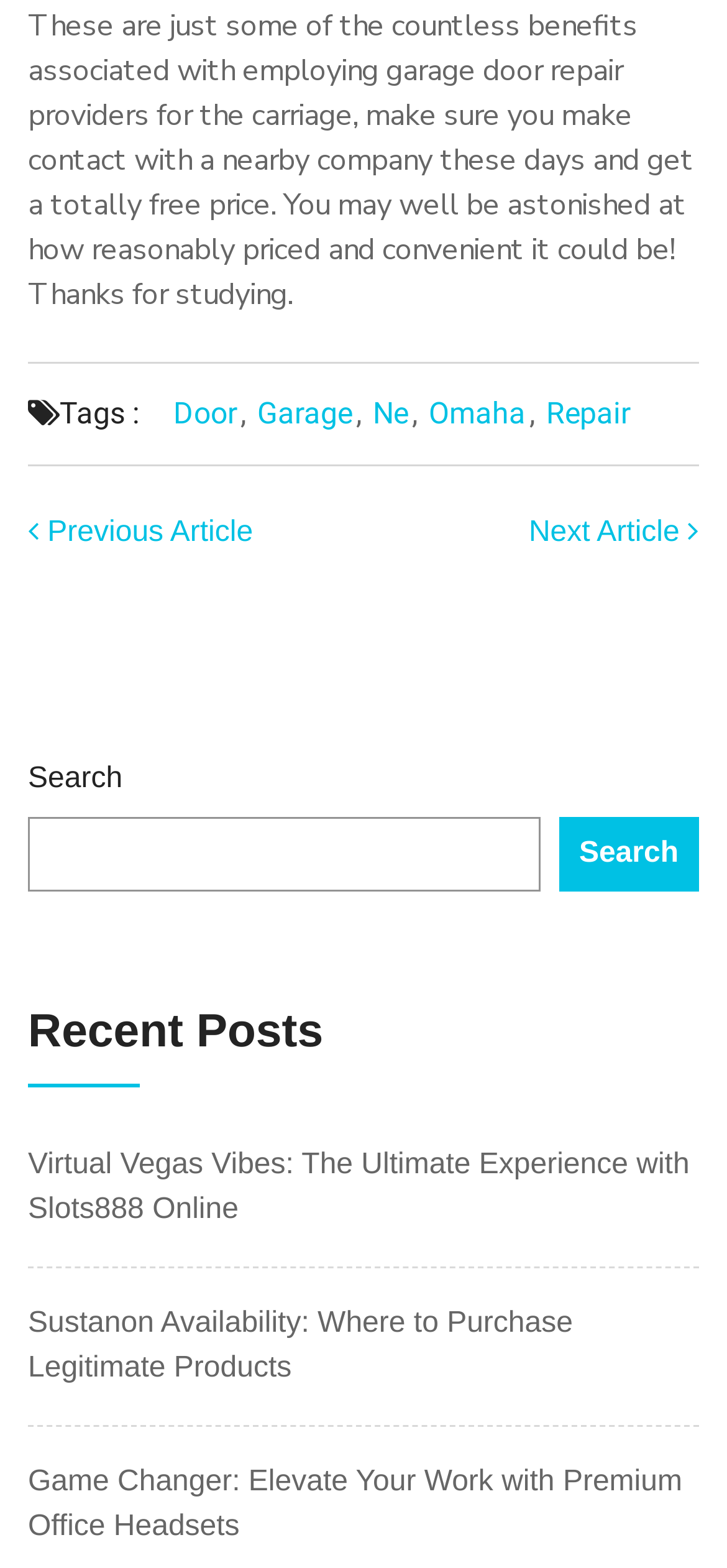What is the topic of the first article?
Examine the screenshot and reply with a single word or phrase.

Virtual Vegas Vibes